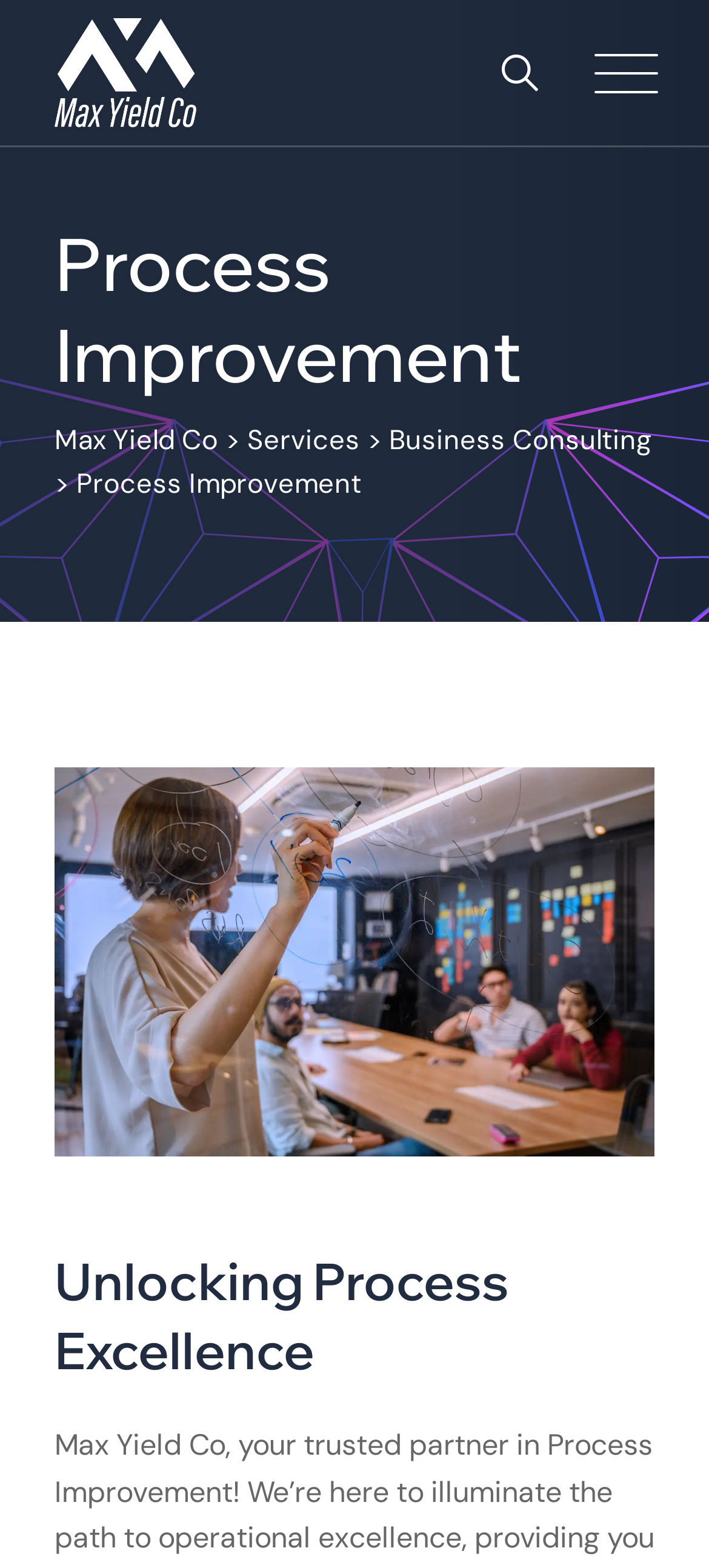Offer a detailed account of what is visible on the webpage.

The webpage is about Process Improvement, with the company name "Max Yield Co" prominently displayed at the top left corner. The company name is accompanied by a logo, which is an image with the same bounding box coordinates as the link. 

On the top right corner, there are three icons, represented by Unicode characters '\ue80d' and '\ue829', which are likely social media links and a button, respectively. 

Below the company name, there is a heading that reads "Process Improvement" in a larger font size. Underneath this heading, there are three links: "Max Yield Co", "Services", and "Business Consulting", which are likely navigation links. 

The main content of the webpage is divided into two sections. The first section has a heading "Process Improvement" and a subheading "Unlocking Process Excellence". This section also contains an image related to process improvement, which takes up most of the section's space. 

Overall, the webpage has a simple and clean layout, with a focus on process improvement and the company's services.